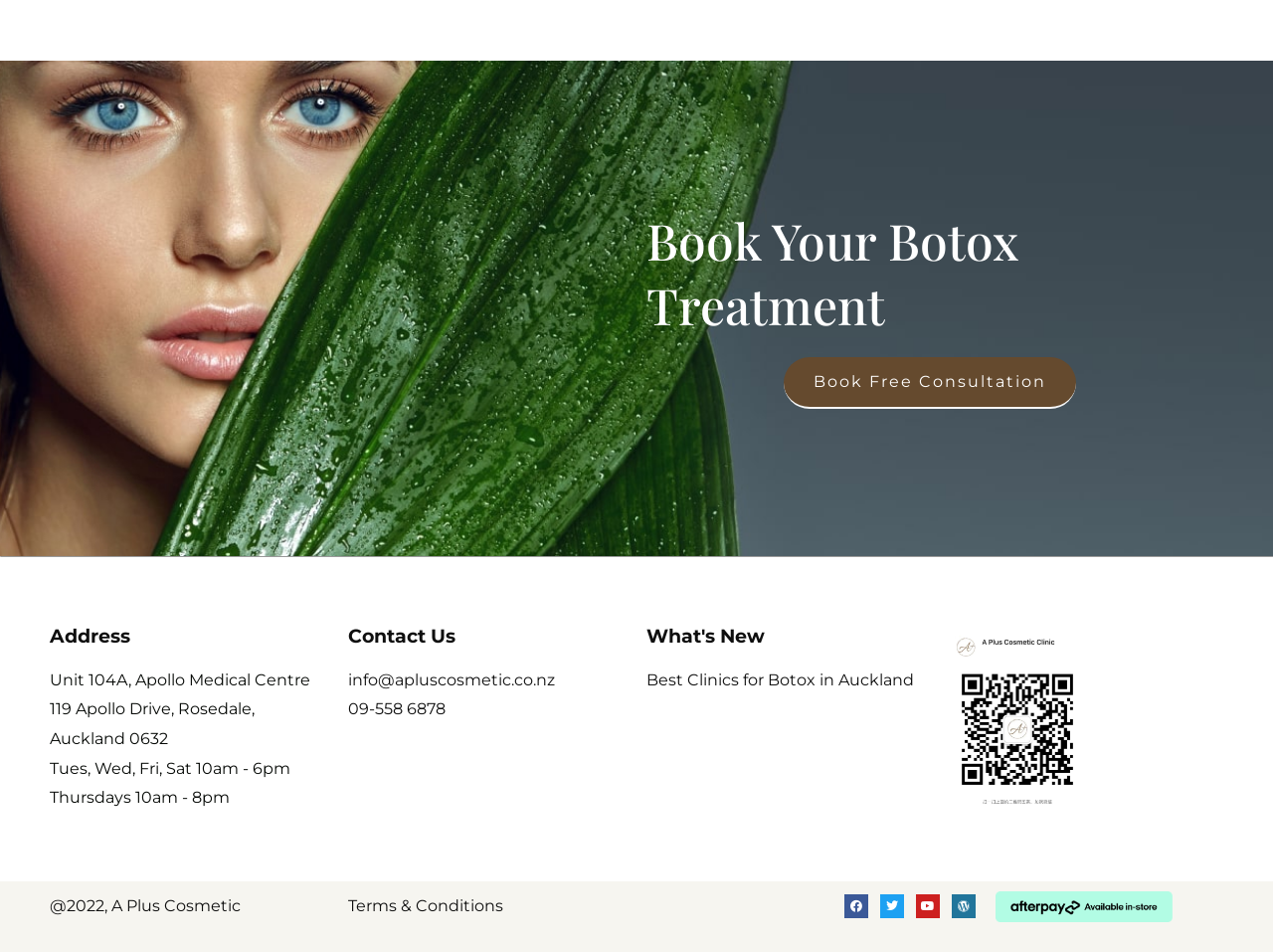How can I contact the clinic?
Please use the image to deliver a detailed and complete answer.

The contact information of the clinic can be found in the contentinfo section of the webpage, which lists the email address as 'info@apluscosmetic.co.nz' and the phone number as '09-558 6878'.